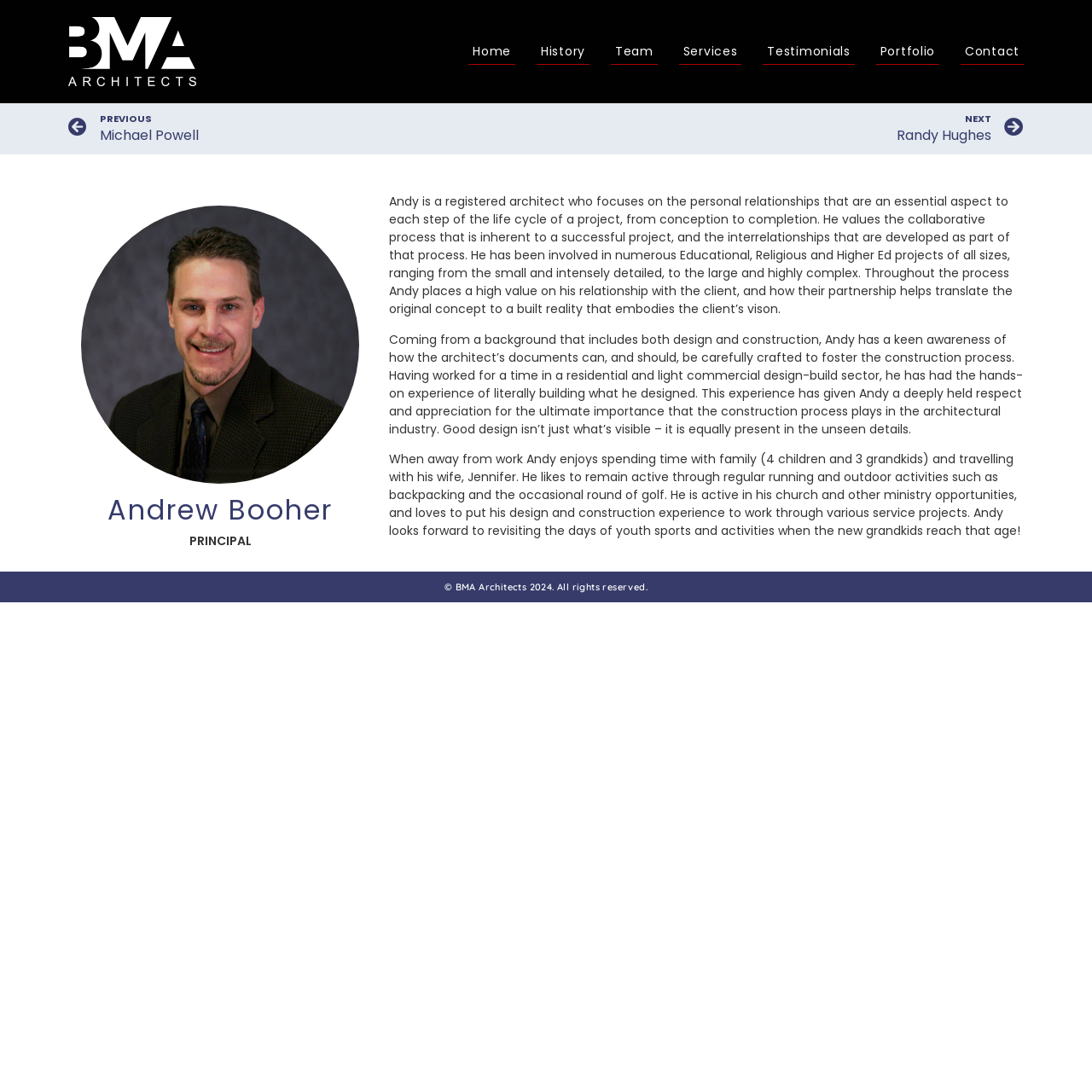Convey a detailed summary of the webpage, mentioning all key elements.

The webpage is about Andrew Booher, a principal at BMA Architects. At the top, there are several links to different sections of the website, including Home, History, Team, Services, Testimonials, Portfolio, and Contact. These links are aligned horizontally and take up about half of the top section of the page.

Below the links, there are two navigation links, Prev and Next, which allow users to navigate to the previous or next profile. On the left side of the page, there is a portrait image of Andrew Booher, accompanied by a heading with his name.

To the right of the image, there is a brief description of Andrew's title, "PRINCIPAL". Below this, there are three paragraphs of text that describe Andrew's approach to design, his background, and his personal life. The text is divided into three sections, each with a distinct topic.

The first paragraph explains Andrew's focus on personal relationships and collaborative processes in his work. The second paragraph discusses his experience in both design and construction, and how this has given him a deep respect for the construction process. The third paragraph is about Andrew's personal life, including his family, hobbies, and community activities.

At the bottom of the page, there is a copyright notice with the text "© BMA Architects 2024. All rights reserved."